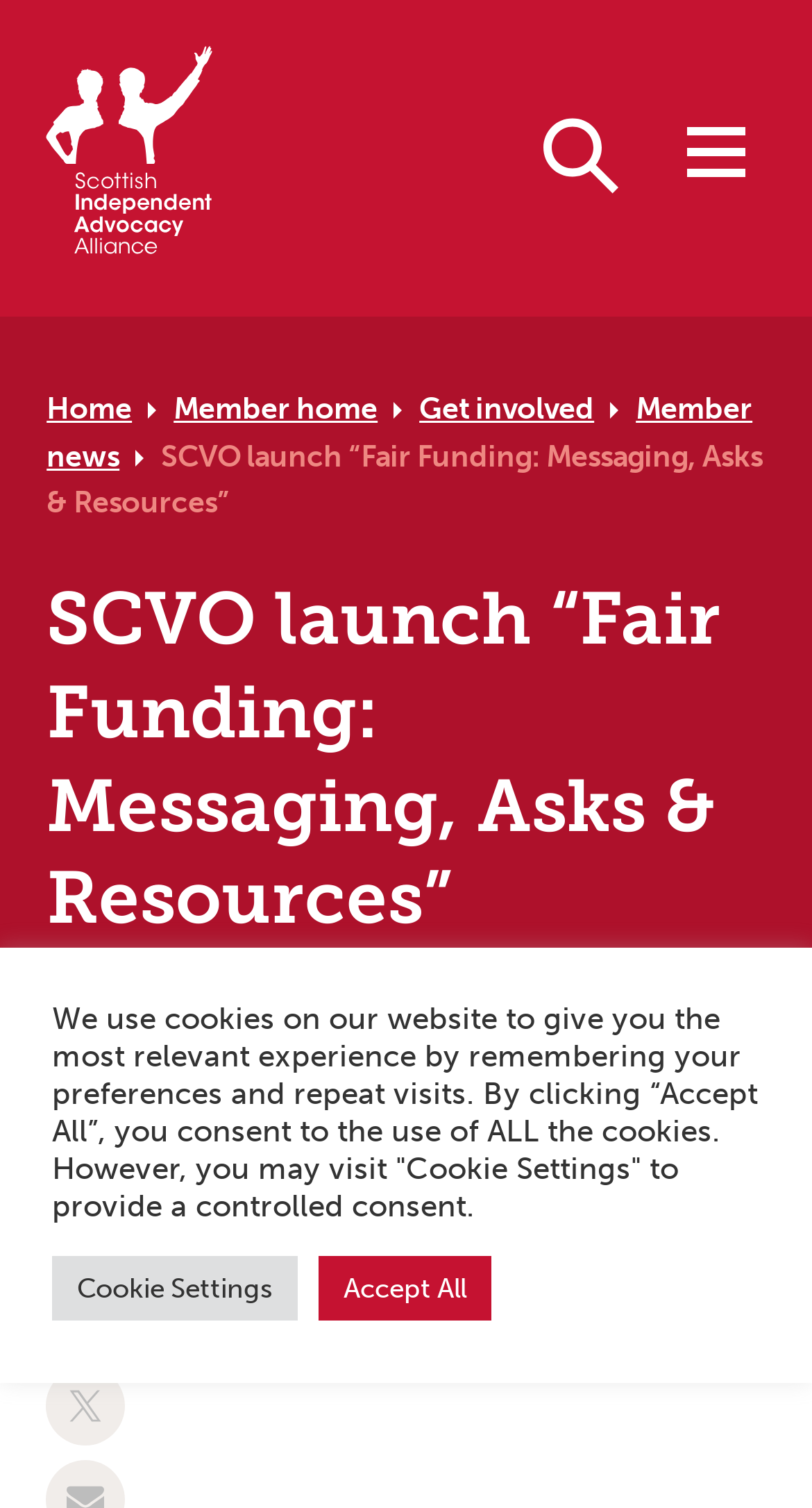Using the description "aria-label="Scottish Independent Advocacy Alliance"", locate and provide the bounding box of the UI element.

[0.057, 0.031, 0.263, 0.179]